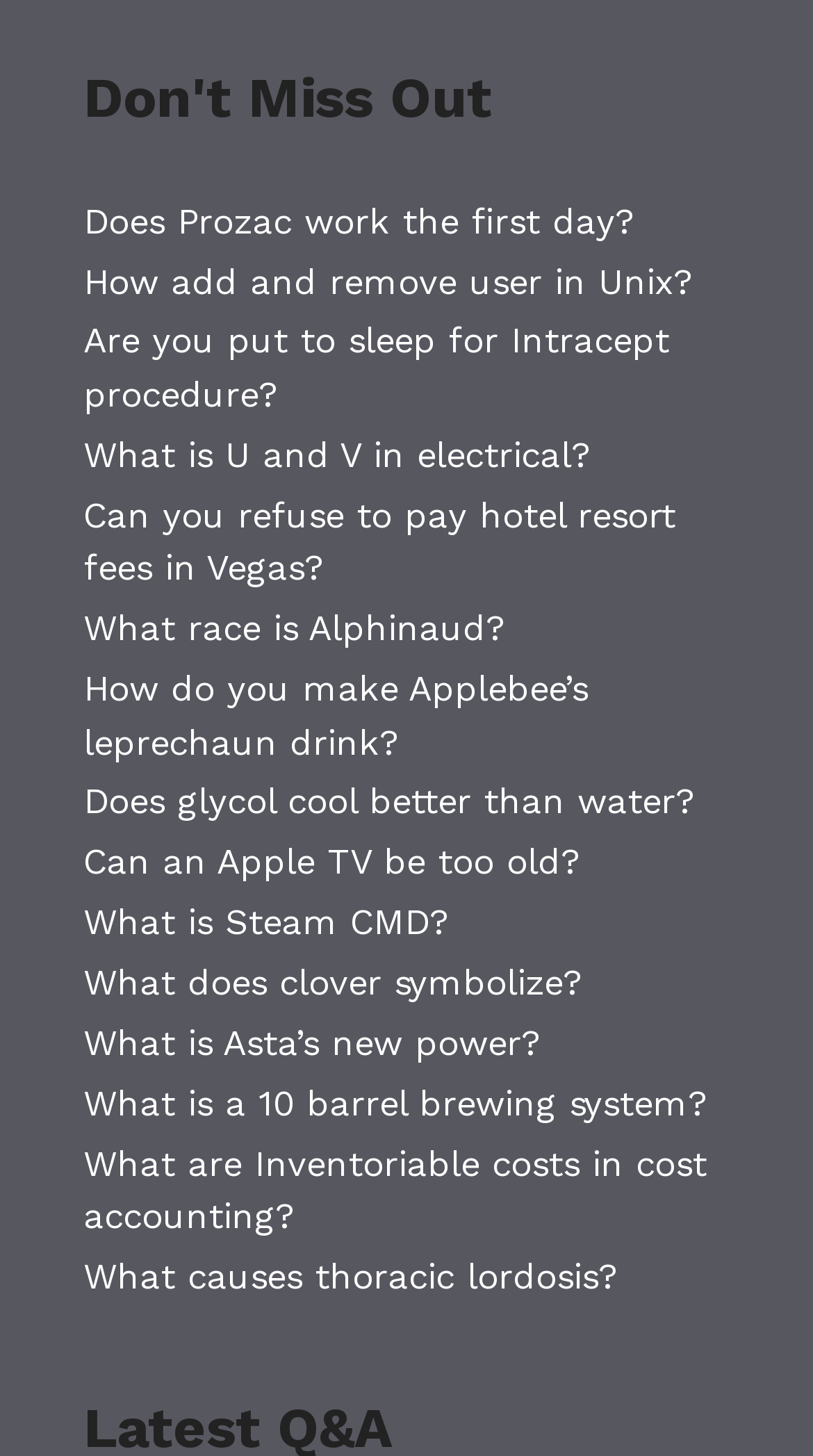Indicate the bounding box coordinates of the element that needs to be clicked to satisfy the following instruction: "Open 'What is U and V in electrical?'". The coordinates should be four float numbers between 0 and 1, i.e., [left, top, right, bottom].

[0.103, 0.298, 0.726, 0.326]